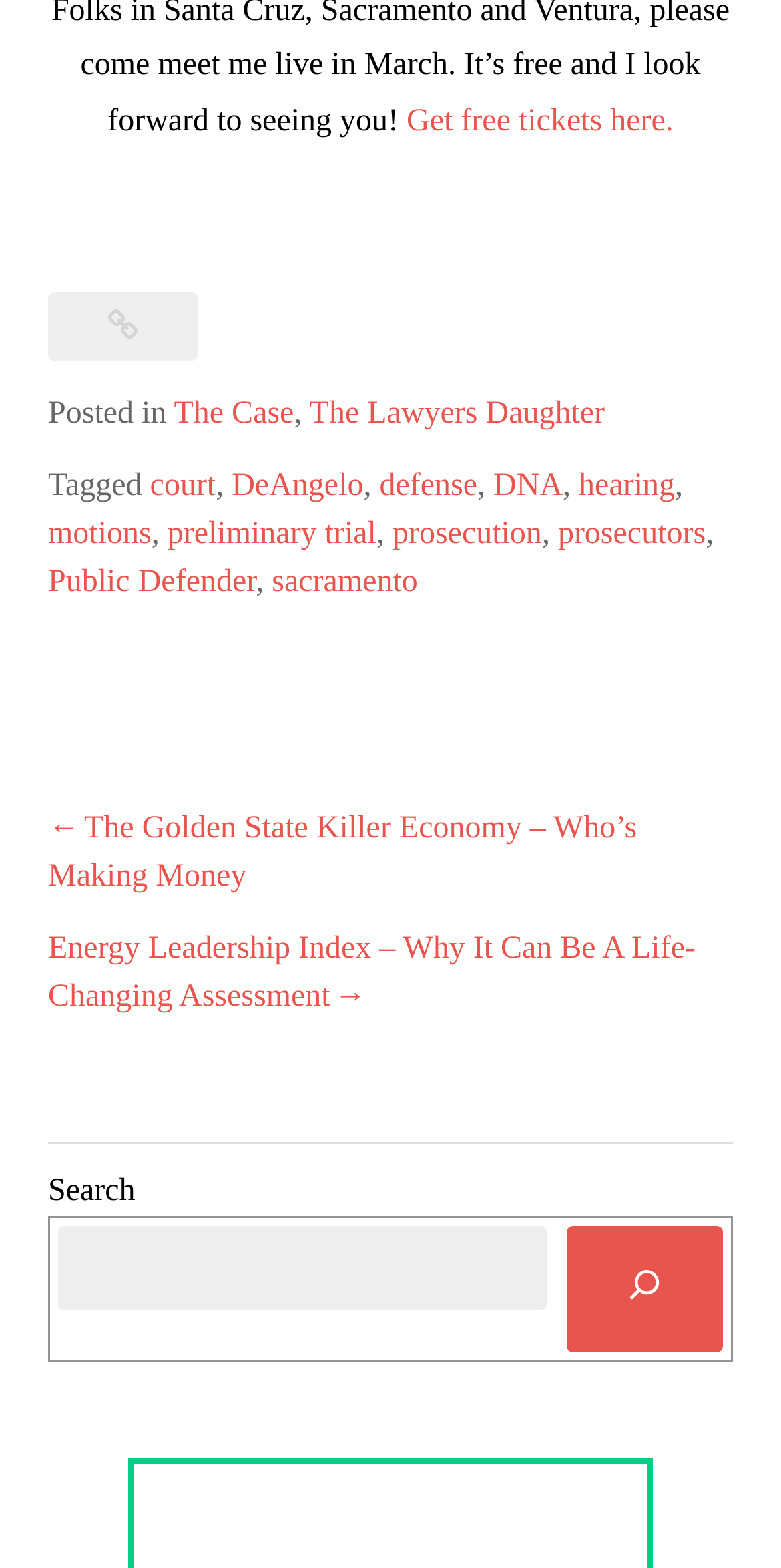What is the purpose of the section with the search box?
Observe the image and answer the question with a one-word or short phrase response.

Search